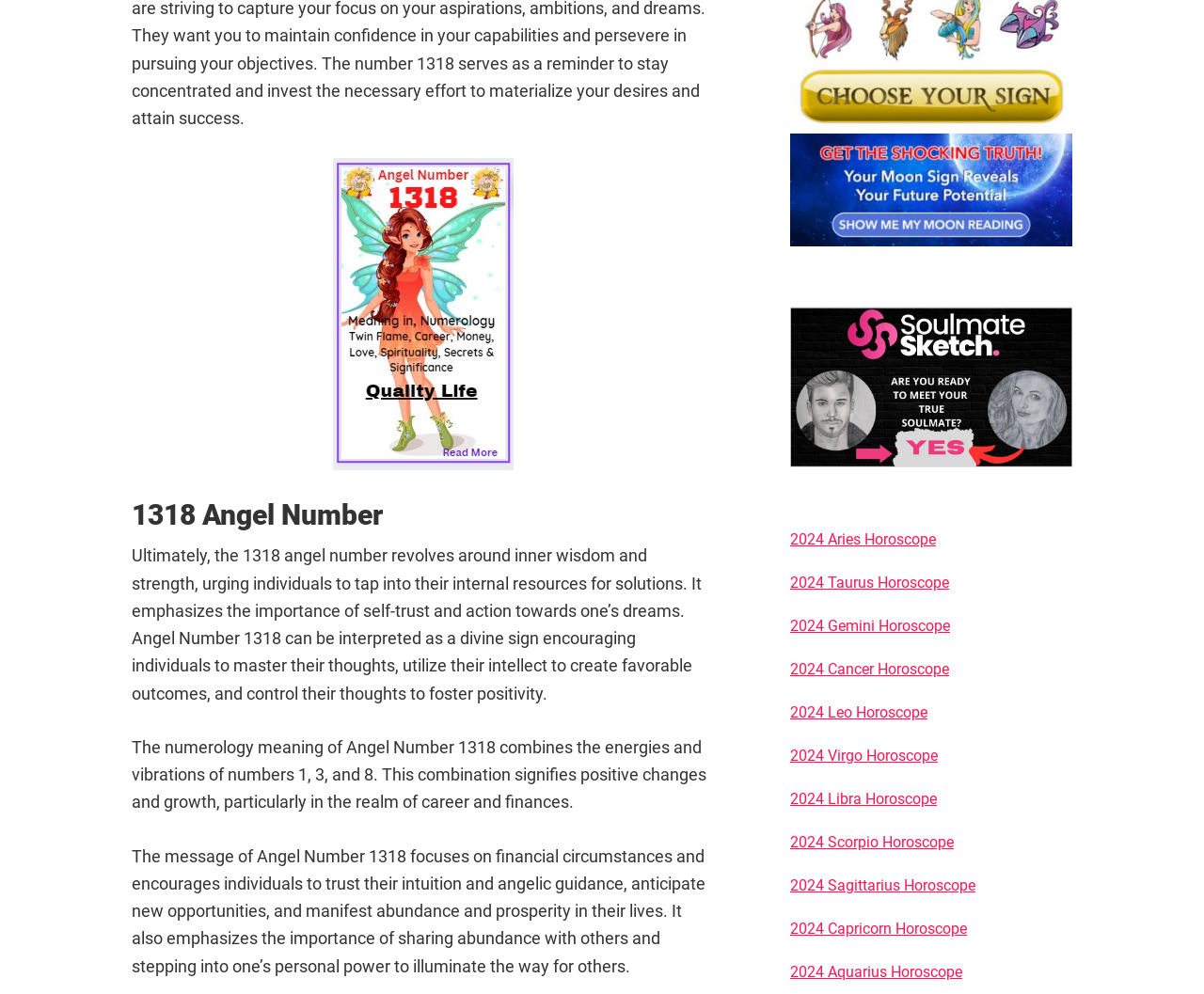Locate the bounding box coordinates of the UI element described by: "2024 Virgo Horoscope". Provide the coordinates as four float numbers between 0 and 1, formatted as [left, top, right, bottom].

[0.656, 0.751, 0.779, 0.769]